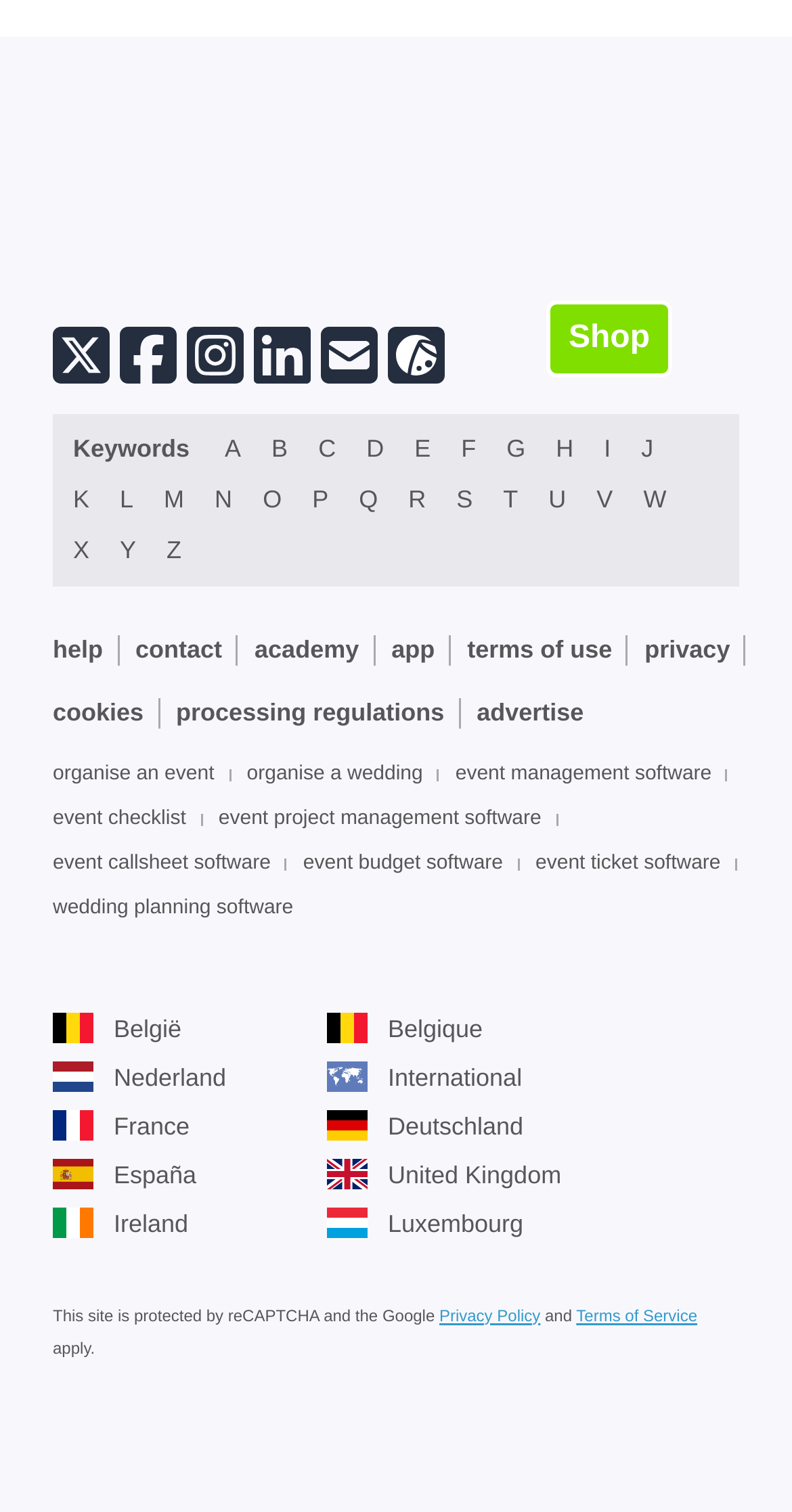Please identify the bounding box coordinates for the region that you need to click to follow this instruction: "Subscribe to our newsletter".

[0.405, 0.213, 0.477, 0.25]